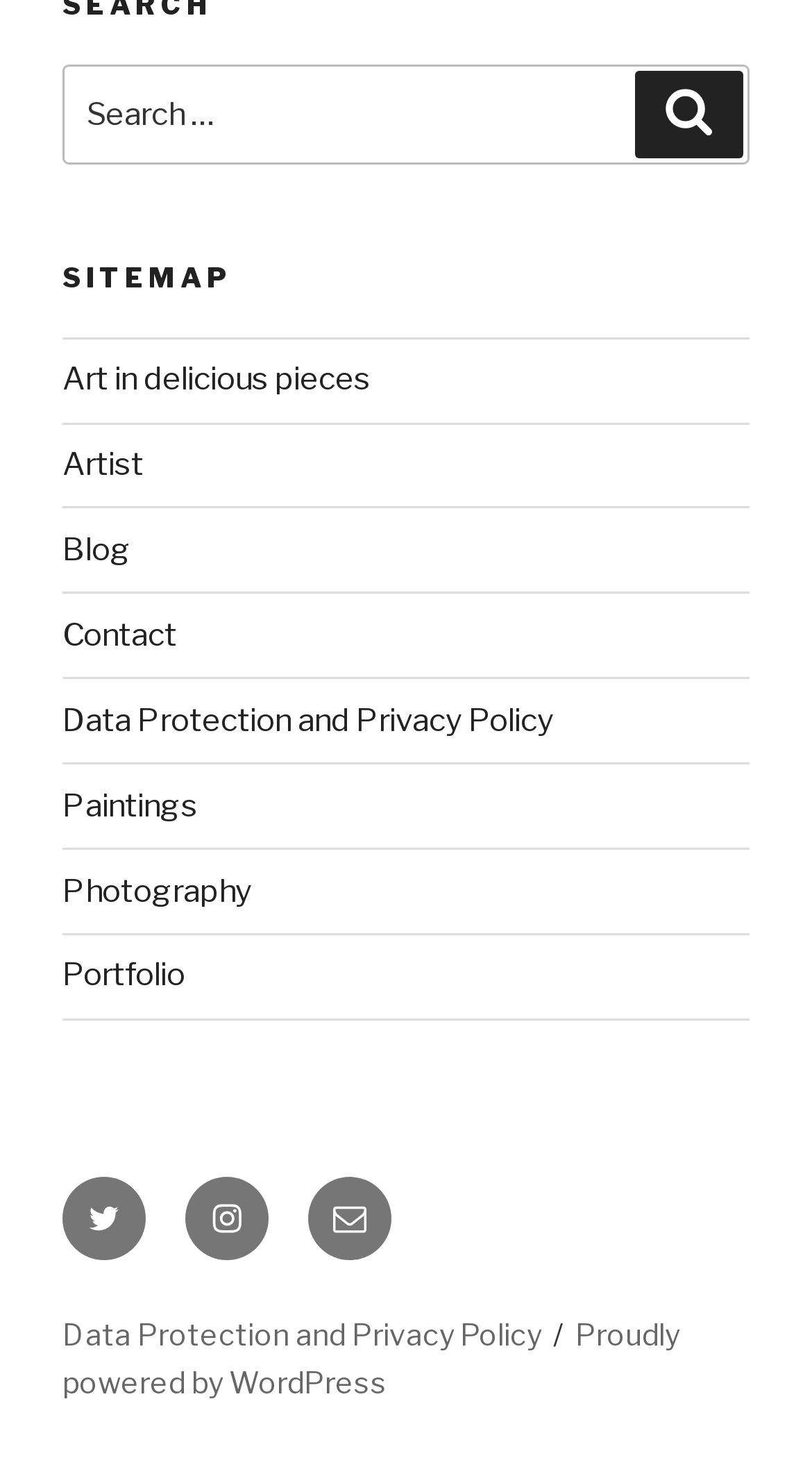What is the last link in the sitemap navigation?
Please provide a comprehensive and detailed answer to the question.

The sitemap navigation element contains several links, and the last one is 'Portfolio'. This link is located at the bottom of the sitemap section.